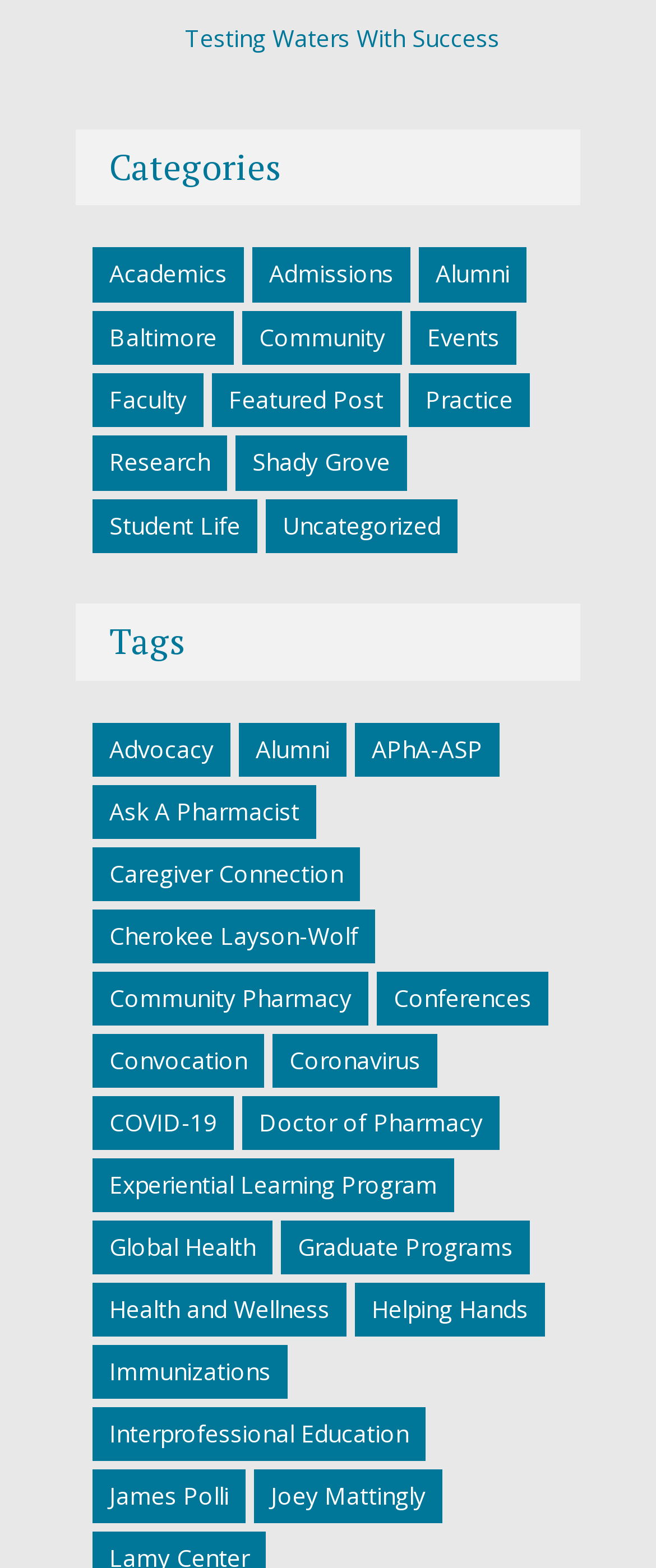Please determine the bounding box coordinates of the clickable area required to carry out the following instruction: "Click on the 'Academics' category". The coordinates must be four float numbers between 0 and 1, represented as [left, top, right, bottom].

[0.141, 0.158, 0.372, 0.192]